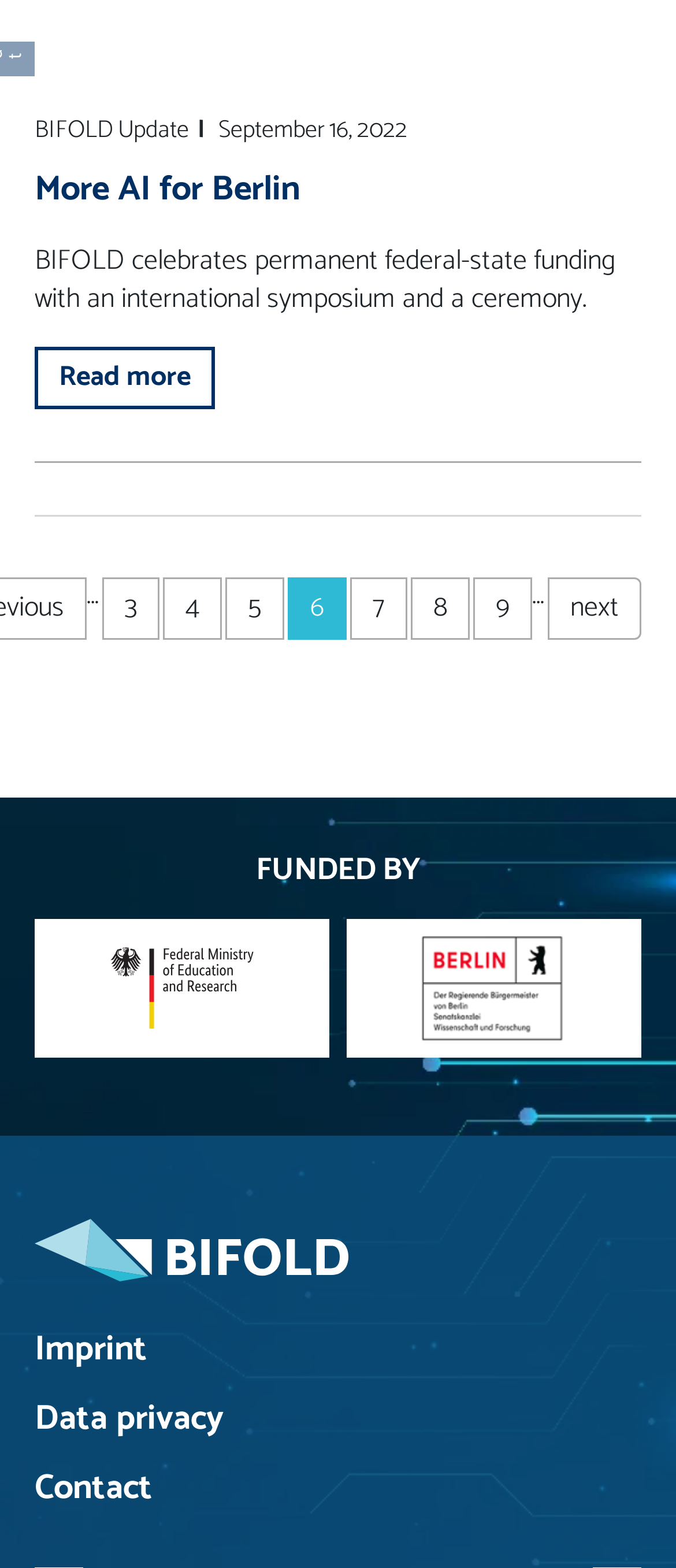Give the bounding box coordinates for the element described as: "More AI for Berlin".

[0.051, 0.102, 0.444, 0.139]